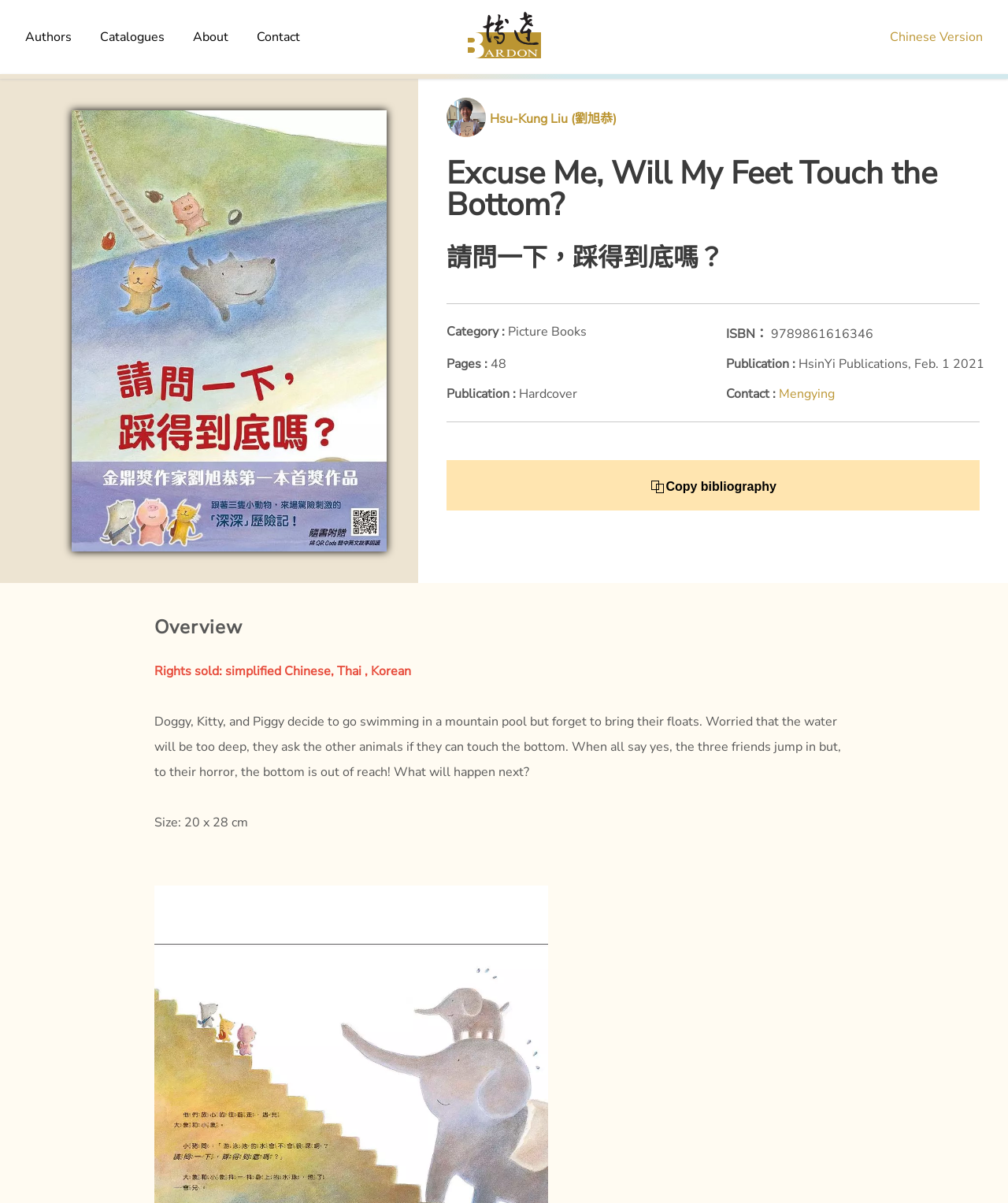Please identify the bounding box coordinates of the clickable area that will fulfill the following instruction: "Click on the 'Contact' link". The coordinates should be in the format of four float numbers between 0 and 1, i.e., [left, top, right, bottom].

[0.255, 0.024, 0.298, 0.038]